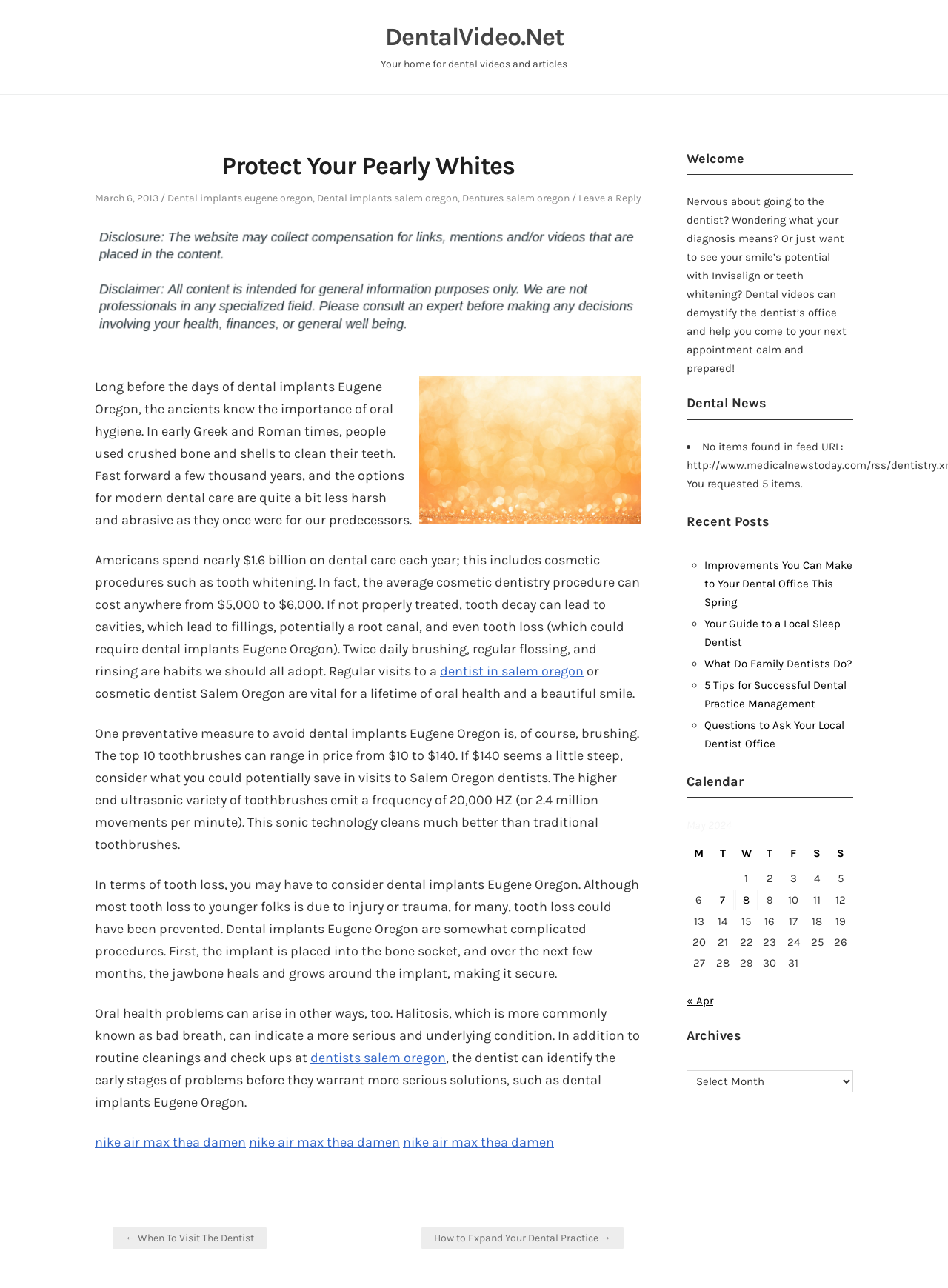How much does a cosmetic dentistry procedure cost? Please answer the question using a single word or phrase based on the image.

$5,000 to $6,000